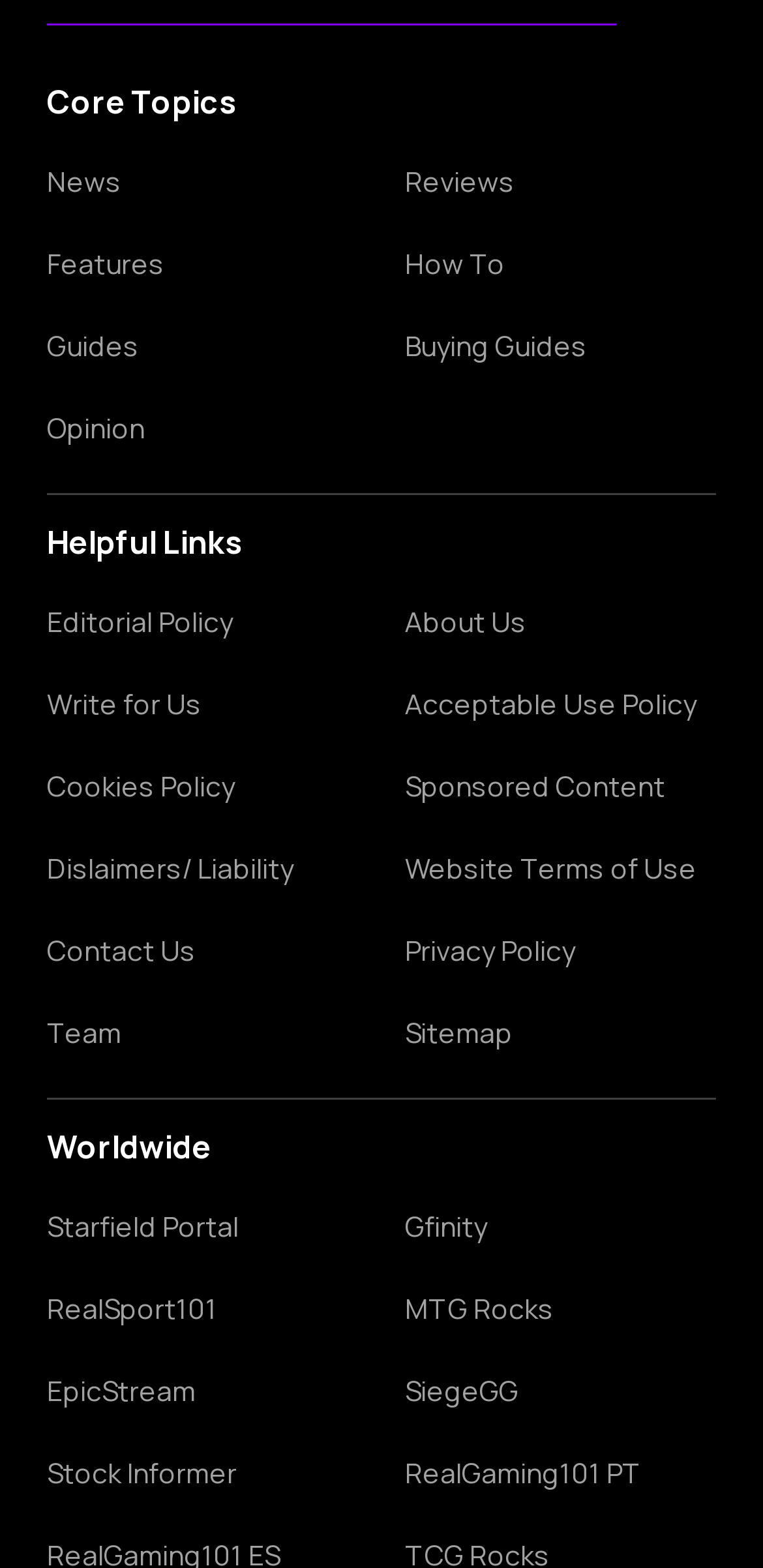Consider the image and give a detailed and elaborate answer to the question: 
How many links are there under 'Helpful Links'?

After finding the 'Helpful Links' static text element, I counted the number of links that follow it. There are 10 links, including 'Editorial Policy', 'About Us', 'Write for Us', and more.